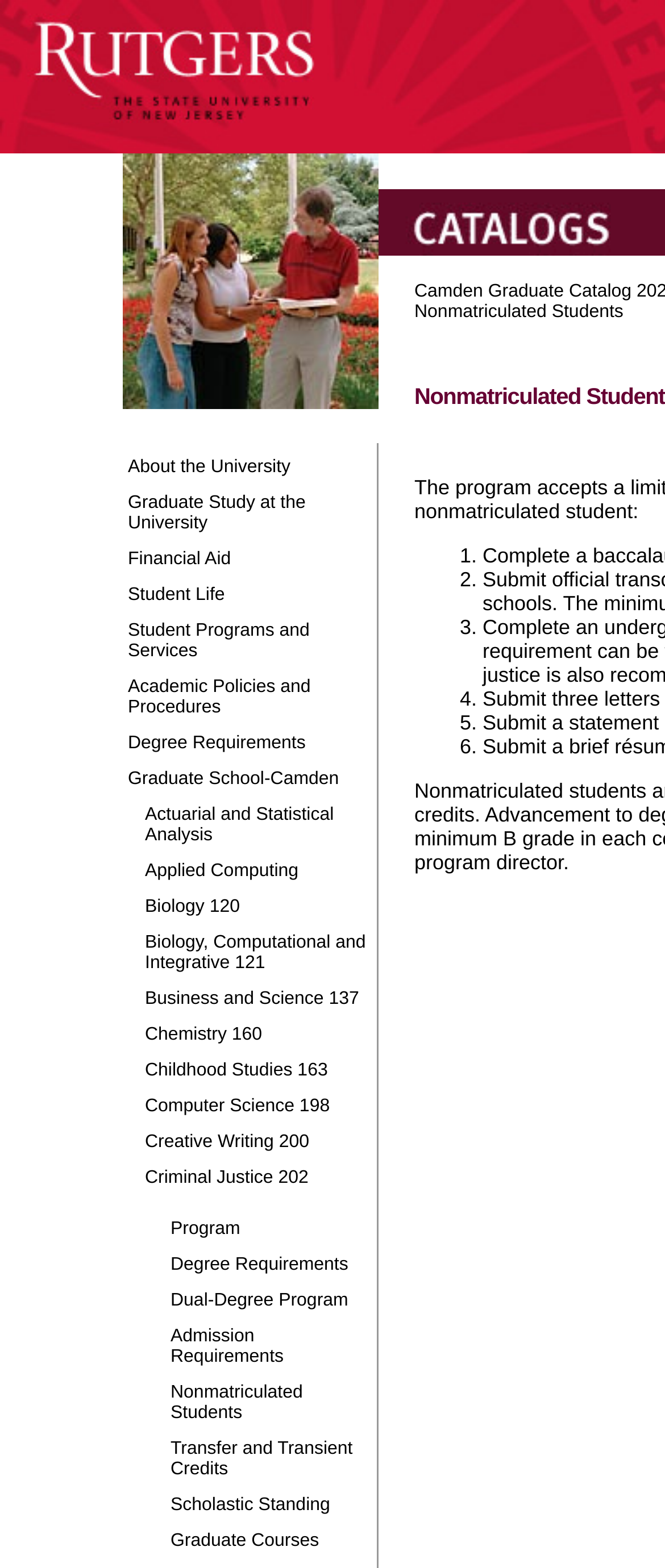Reply to the question with a single word or phrase:
How many links are available on this webpage?

24